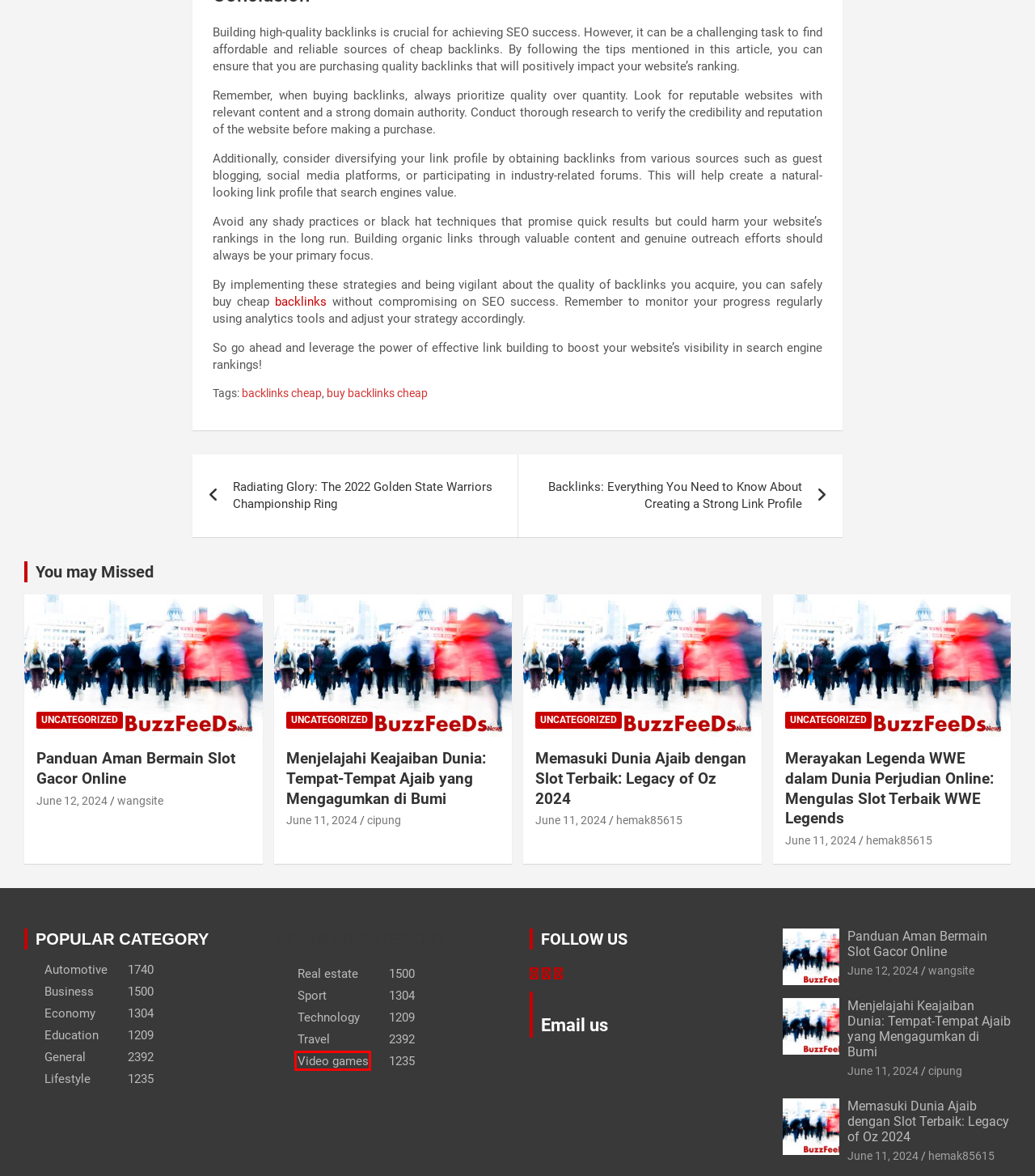You have a screenshot showing a webpage with a red bounding box around a UI element. Choose the webpage description that best matches the new page after clicking the highlighted element. Here are the options:
A. Merayakan Legenda WWE dalam Dunia Perjudian Online: Mengulas Slot Terbaik WWE Legends
B. Video games
C. Education
D. Uncategorized
E. Sport
F. Menjelajahi Keajaiban Dunia: Tempat-Tempat Ajaib yang Mengagumkan di Bumi
G. Memasuki Dunia Ajaib dengan Slot Terbaik: Legacy of Oz 2024
H. backlinks cheap

B